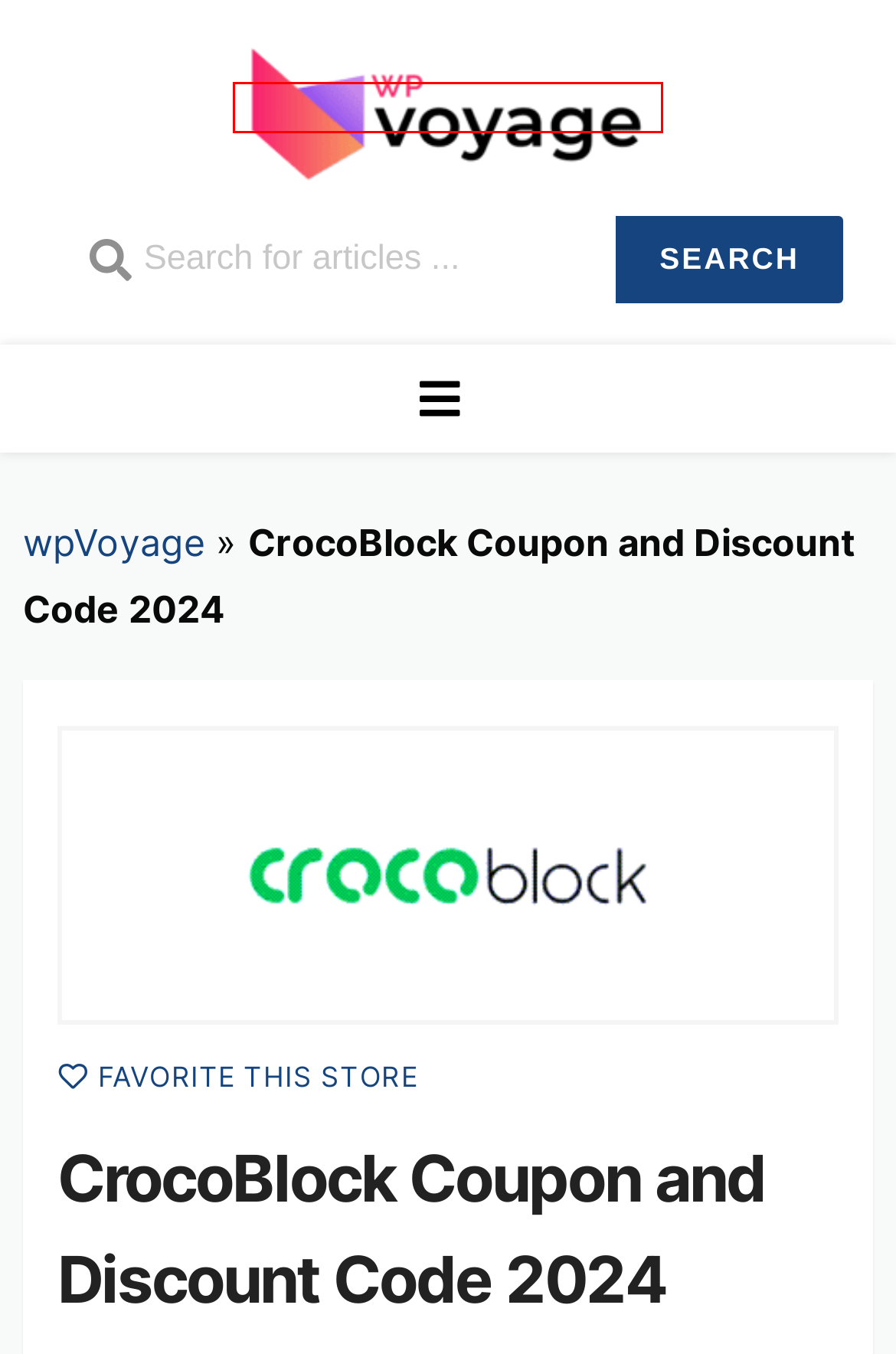You have a screenshot of a webpage with a red rectangle bounding box around an element. Identify the best matching webpage description for the new page that appears after clicking the element in the bounding box. The descriptions are:
A. 80% Off Exabytes Promo Codes & Offers 2024 | wpVoyage (Previously GrabHosts)
B. wpVoyage (GrabHosts) - Reviews, Guides & Offers Hub
C. BanaHosting Coupon & Promo Code 2024 | Flat 90% Off
D. 50% Off Social Snap Coupon & Discount Code - June 2024
E. 70% Off WPXPO Coupon & Discount Code - April 2024
F. HostGator 90% Coupon! $75 OFF & Free Trial - March 2024!
G. 51% Off Article Forge Coupon & Discount Code - June 2024
H. JetPlugins for Elementor by Crocoblock

B